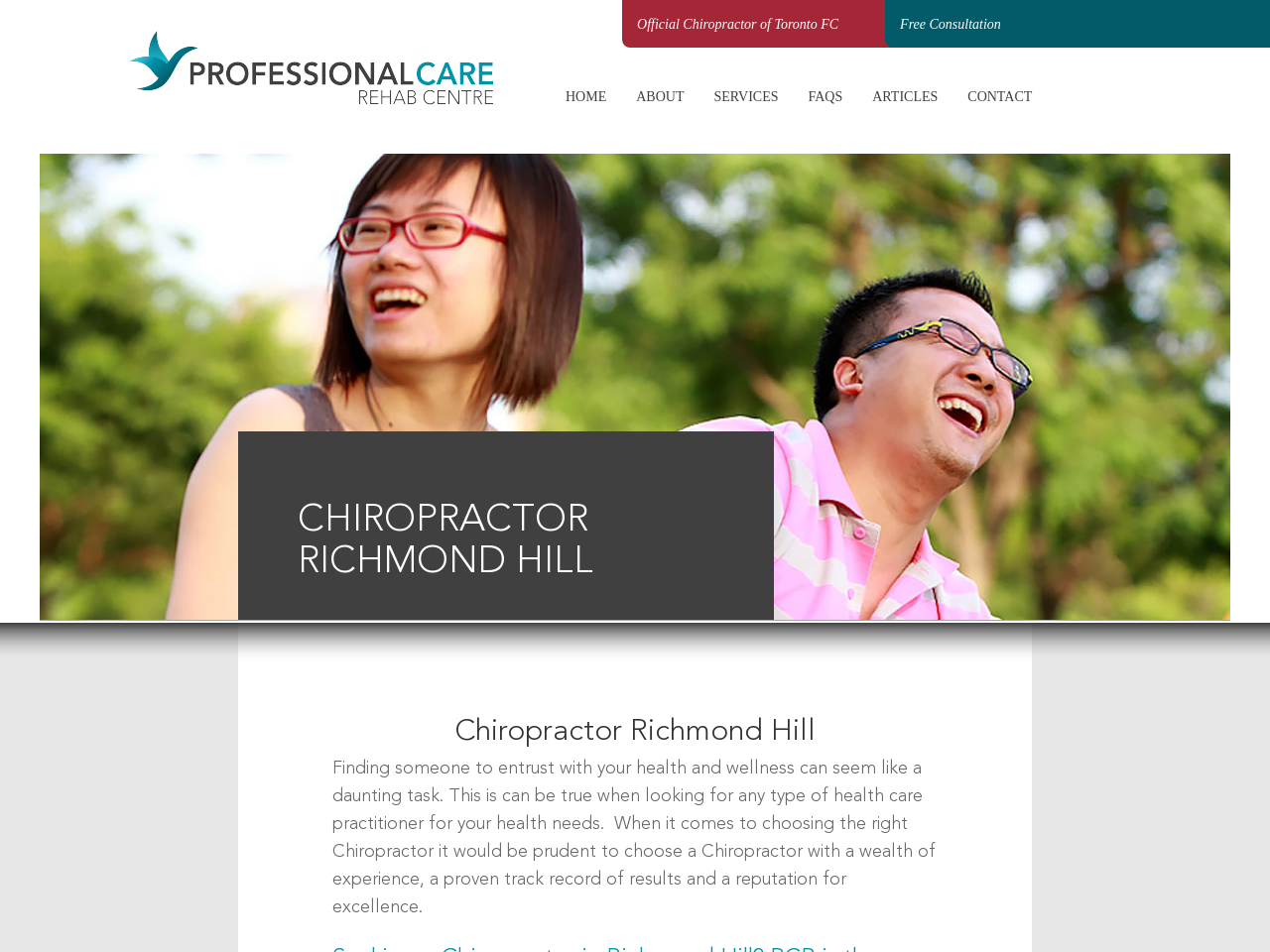Can you find the bounding box coordinates for the UI element given this description: "Contact"? Provide the coordinates as four float numbers between 0 and 1: [left, top, right, bottom].

[0.762, 0.094, 0.813, 0.109]